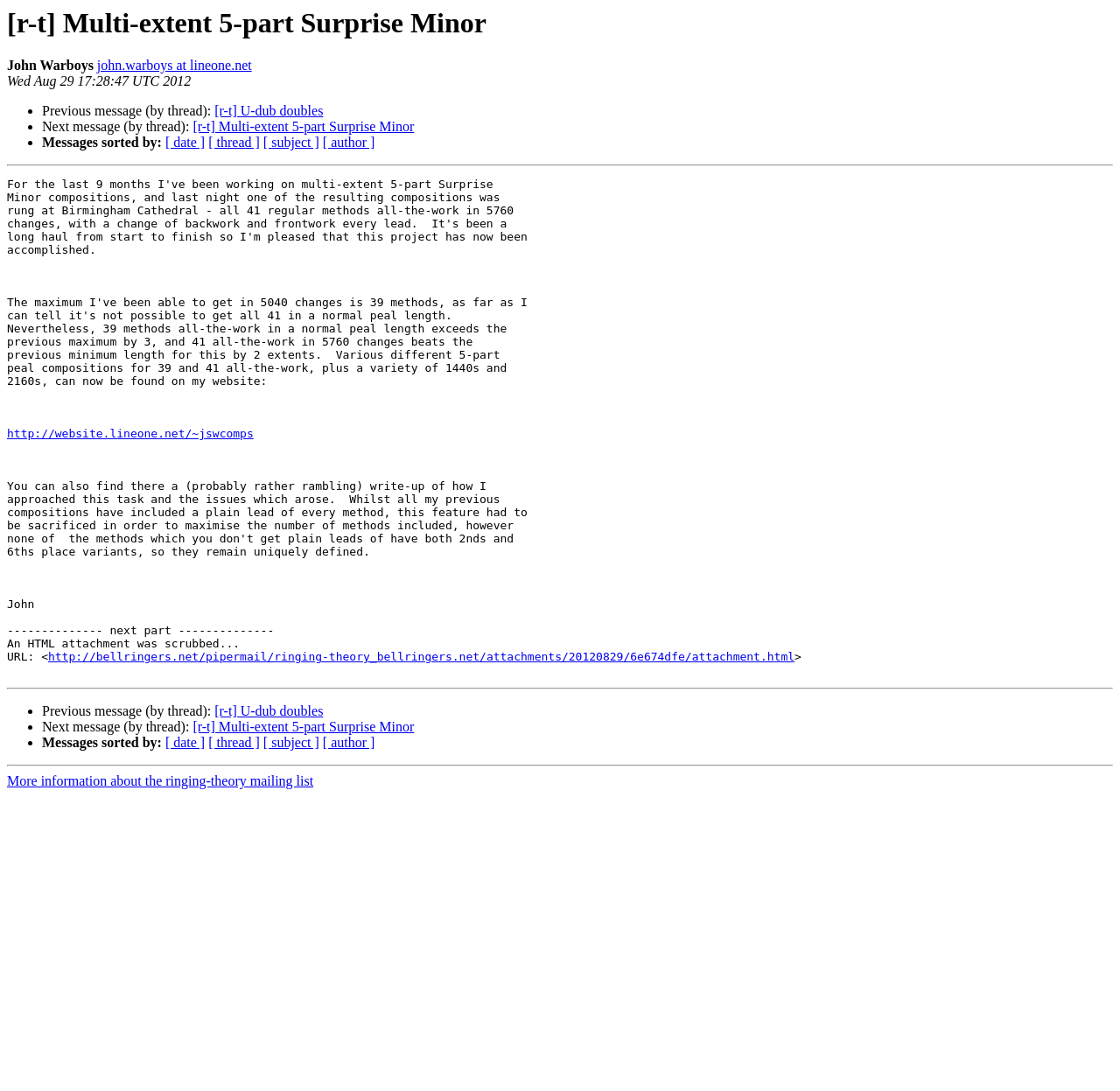Identify the bounding box coordinates for the element you need to click to achieve the following task: "View John Warboys' profile". The coordinates must be four float values ranging from 0 to 1, formatted as [left, top, right, bottom].

[0.006, 0.053, 0.083, 0.067]